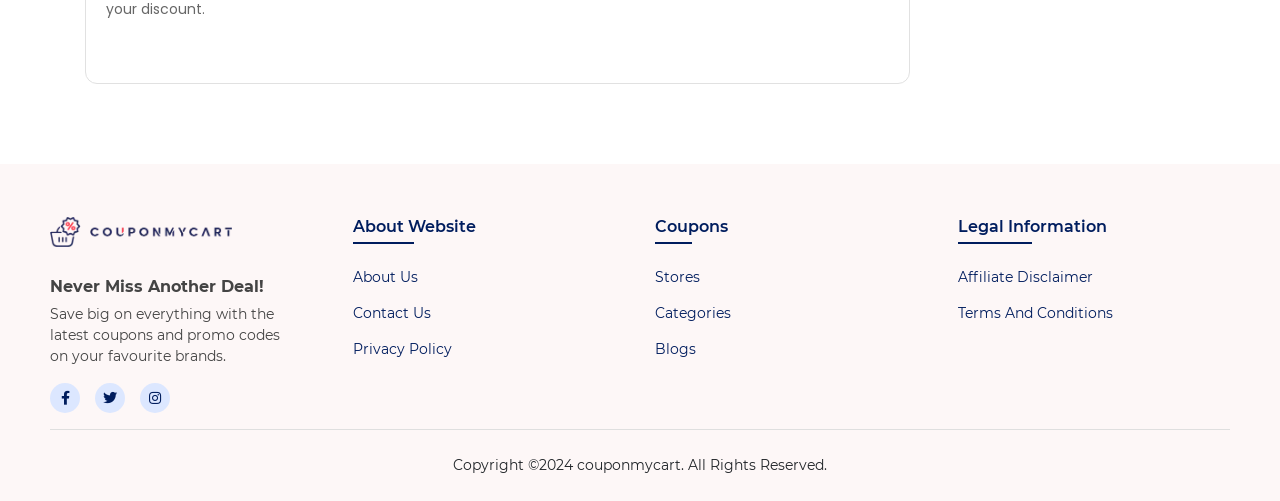Locate the bounding box coordinates of the area that needs to be clicked to fulfill the following instruction: "Visit the 'Stores' page". The coordinates should be in the format of four float numbers between 0 and 1, namely [left, top, right, bottom].

[0.512, 0.535, 0.547, 0.571]